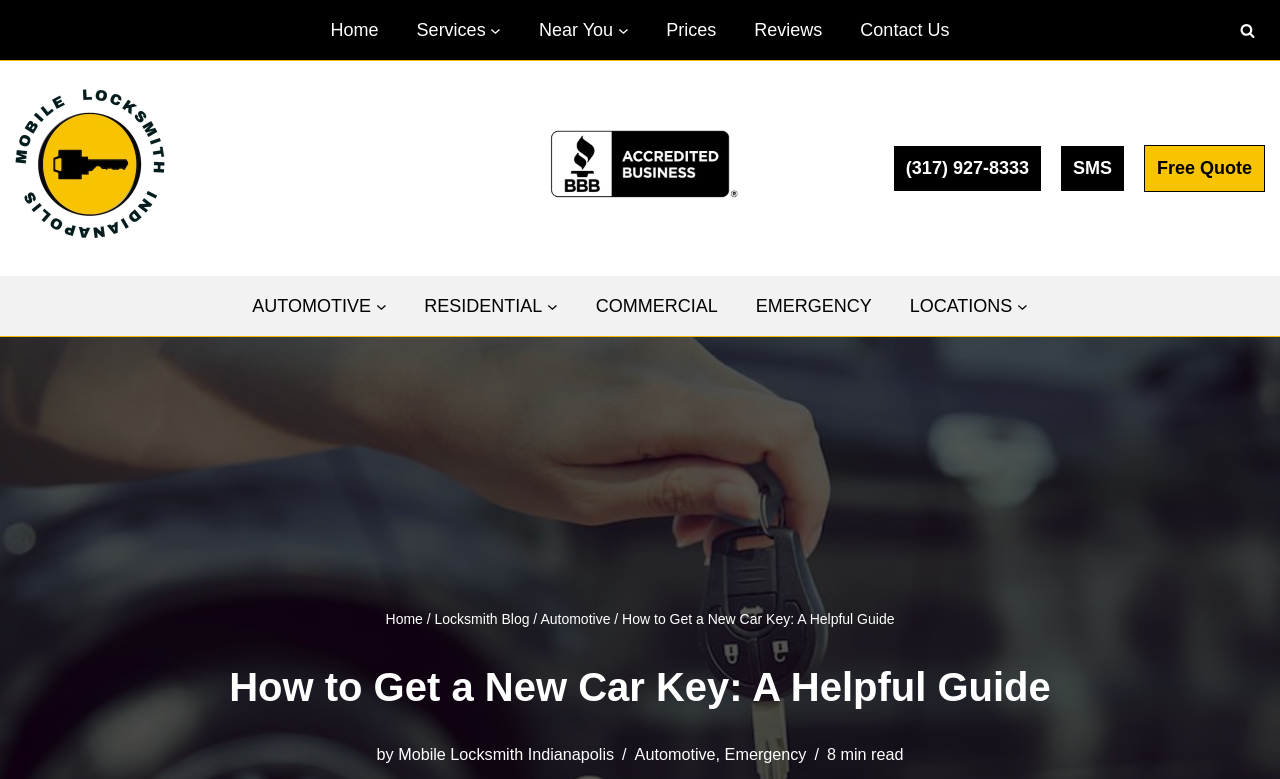Pinpoint the bounding box coordinates of the area that should be clicked to complete the following instruction: "Call the phone number (317) 927-8333". The coordinates must be given as four float numbers between 0 and 1, i.e., [left, top, right, bottom].

[0.698, 0.187, 0.813, 0.245]